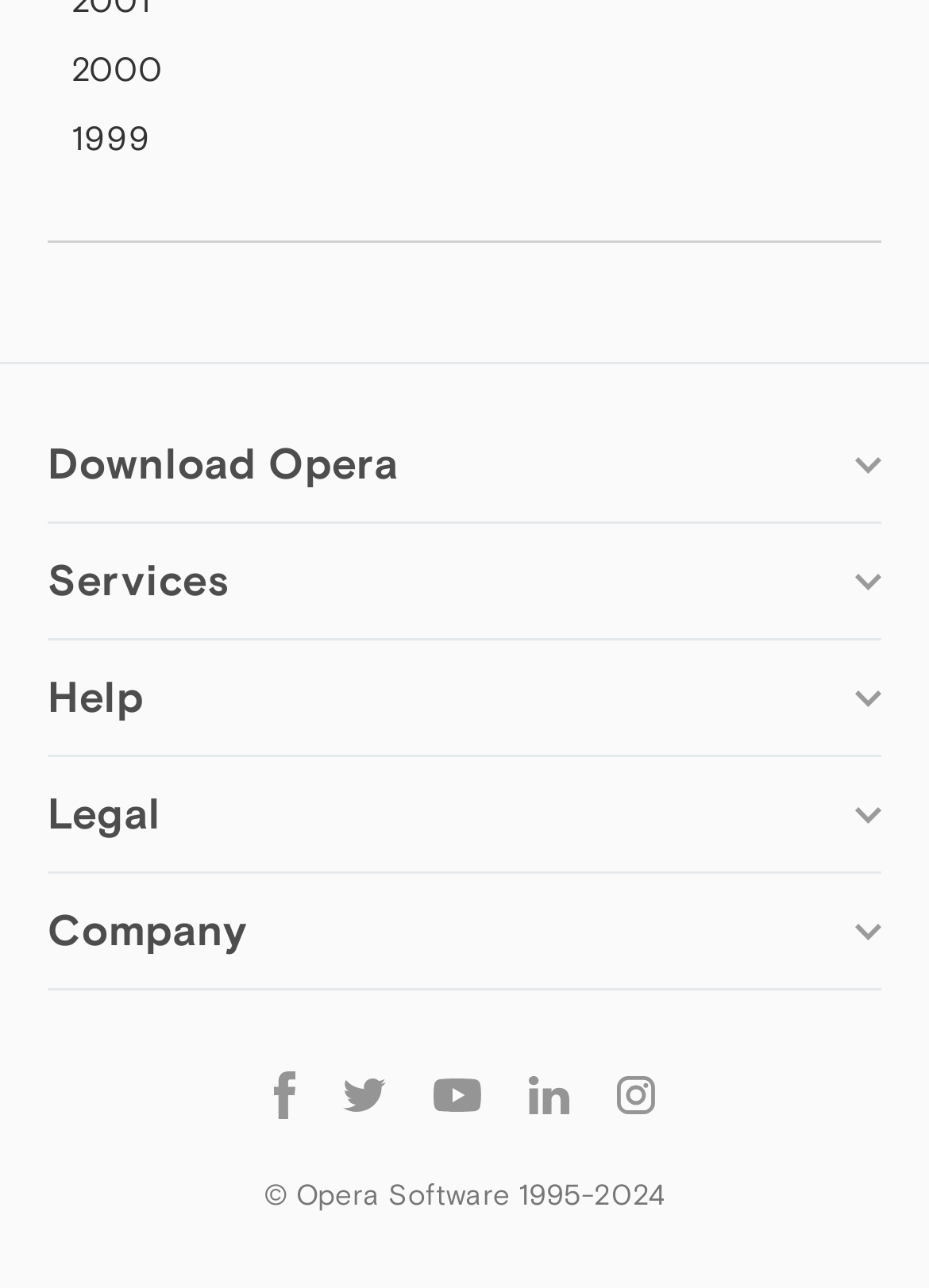Highlight the bounding box coordinates of the element that should be clicked to carry out the following instruction: "Follow Opera on Facebook". The coordinates must be given as four float numbers ranging from 0 to 1, i.e., [left, top, right, bottom].

[0.269, 0.825, 0.344, 0.874]